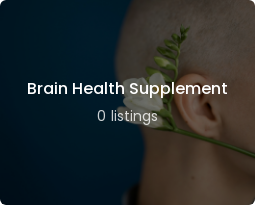Describe all the important aspects and details of the image.

The image features the "Brain Health Supplement," showcasing an artistic representation with a focus on wellness. The backdrop is a deep blue, creating a calming atmosphere, while the subject's close-up profile reveals an innovative use of natural elements; a sprig of greenery is delicately placed against their ear, symbolizing a connection with nature and health. Below the image, the text reads "0 listings," indicating that there are currently no products available in this category. This visual and textual combination highlights the essence of promoting brain health through natural supplements, inviting viewers to consider their cognitive well-being.